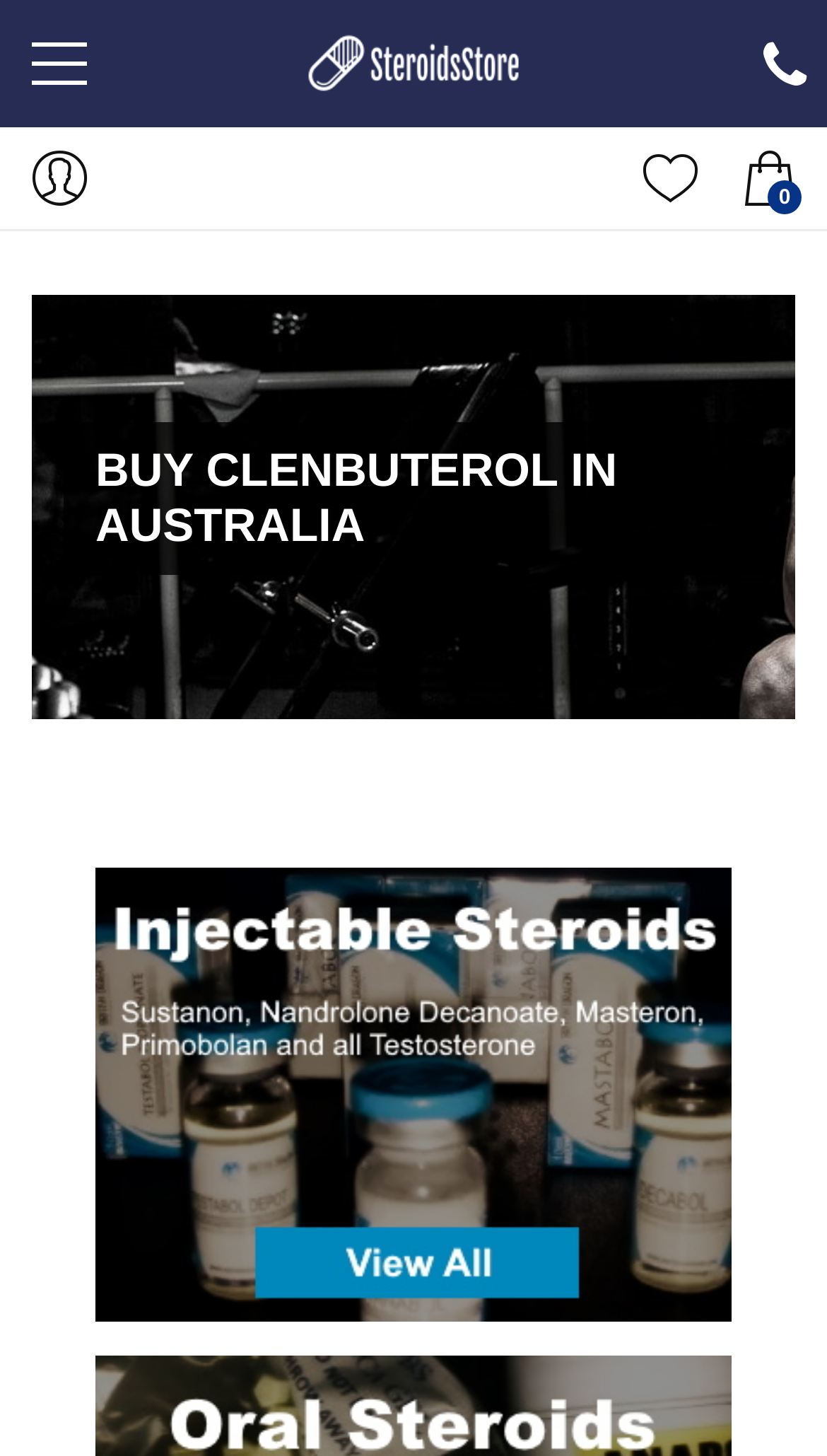Generate the main heading text from the webpage.

BUY CLENBUTEROL IN AUSTRALIA